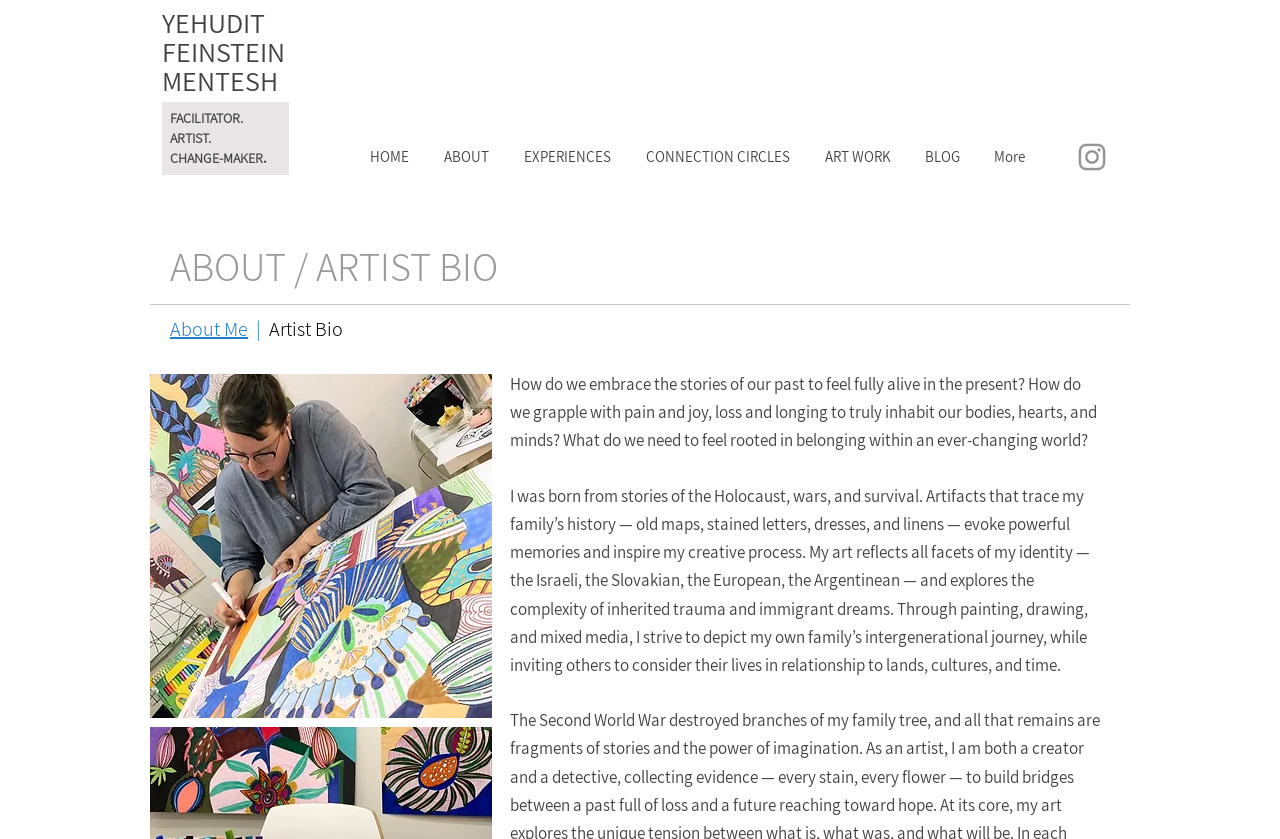What is the profession of Yehudit Feinstein?
Identify the answer in the screenshot and reply with a single word or phrase.

Facilitator, Artist, Change-maker